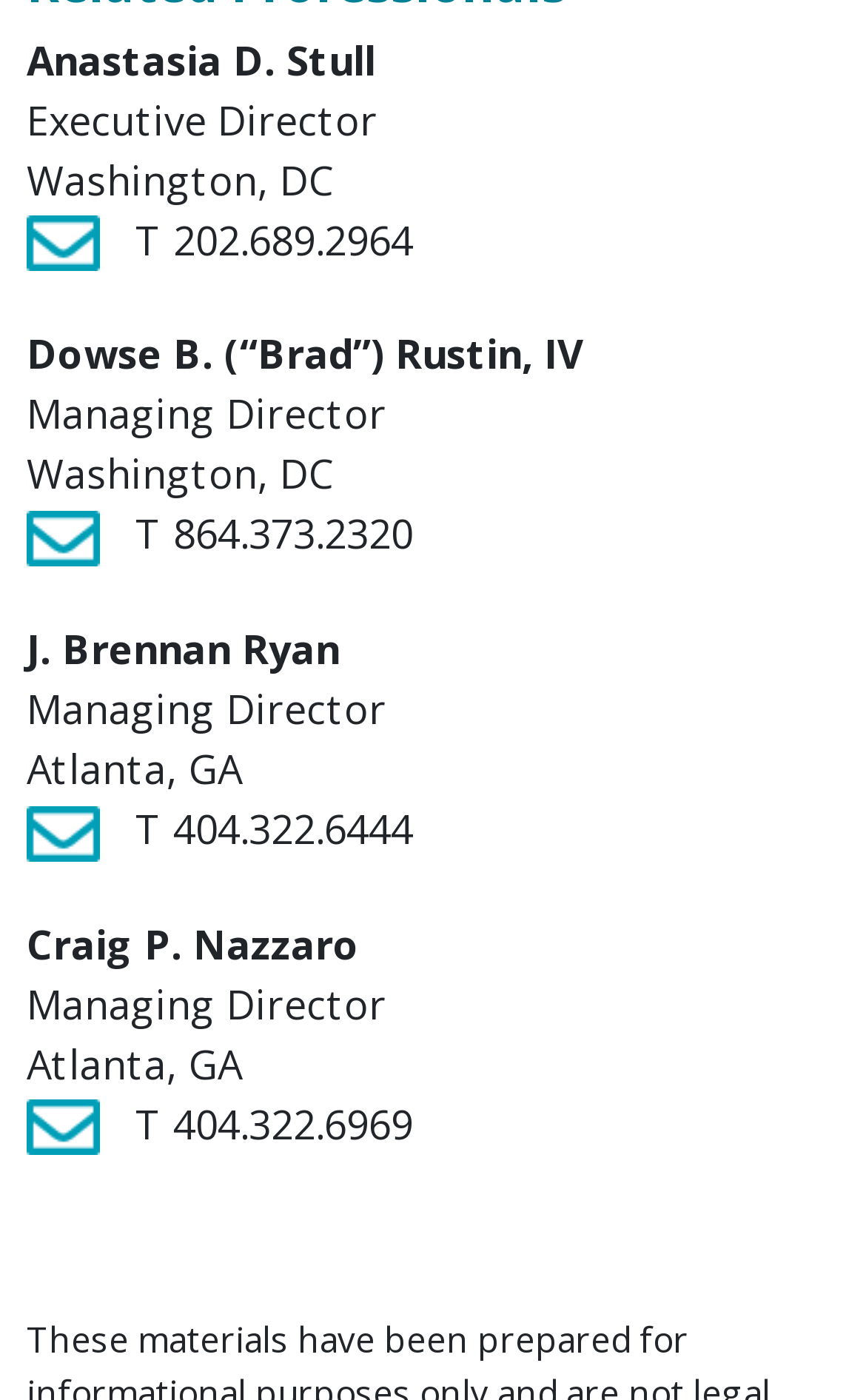What is the email link text for all individuals on the webpage?
Carefully analyze the image and provide a thorough answer to the question.

Upon inspecting the webpage, I noticed that the email link text for all individuals is 'Send Email', accompanied by a small email icon.